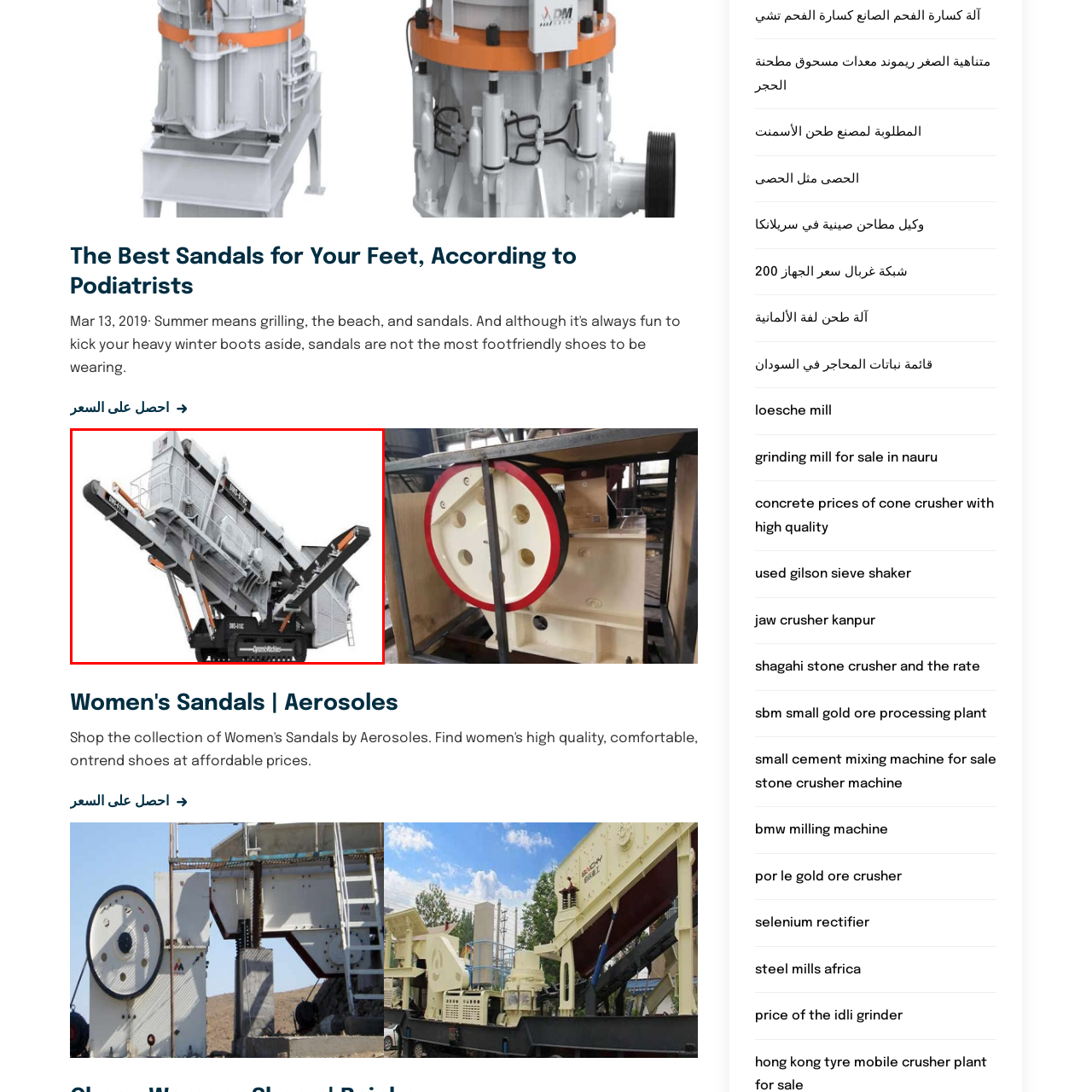Elaborate on the visual details of the image contained within the red boundary.

The image features a dynamic and robust piece of equipment, typically used in industrial settings. It showcases a large, mobile crushing machine, reflecting a modern design that highlights both functionality and efficiency. The unit is equipped with multiple conveyor belts and a spacious feeding system, underscoring its ability to process various materials easily. Its structure indicates high capacity and durability, likely intended for heavy-duty operations in mining or construction environments. This machine is integral for optimizing material handling and ensuring productivity in a range of industrial applications.